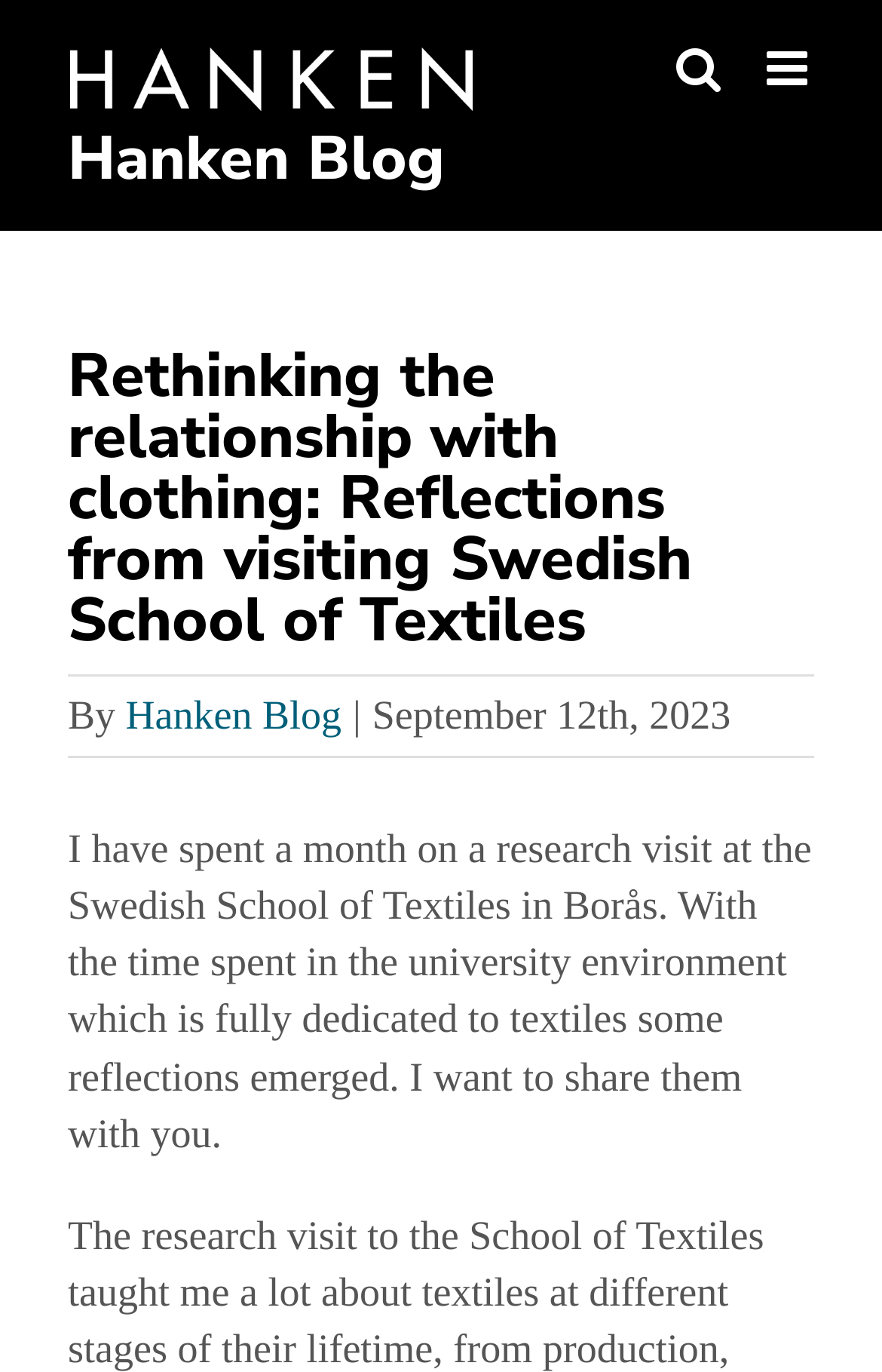What is the name of the blog?
Using the image, answer in one word or phrase.

Hanken Blog